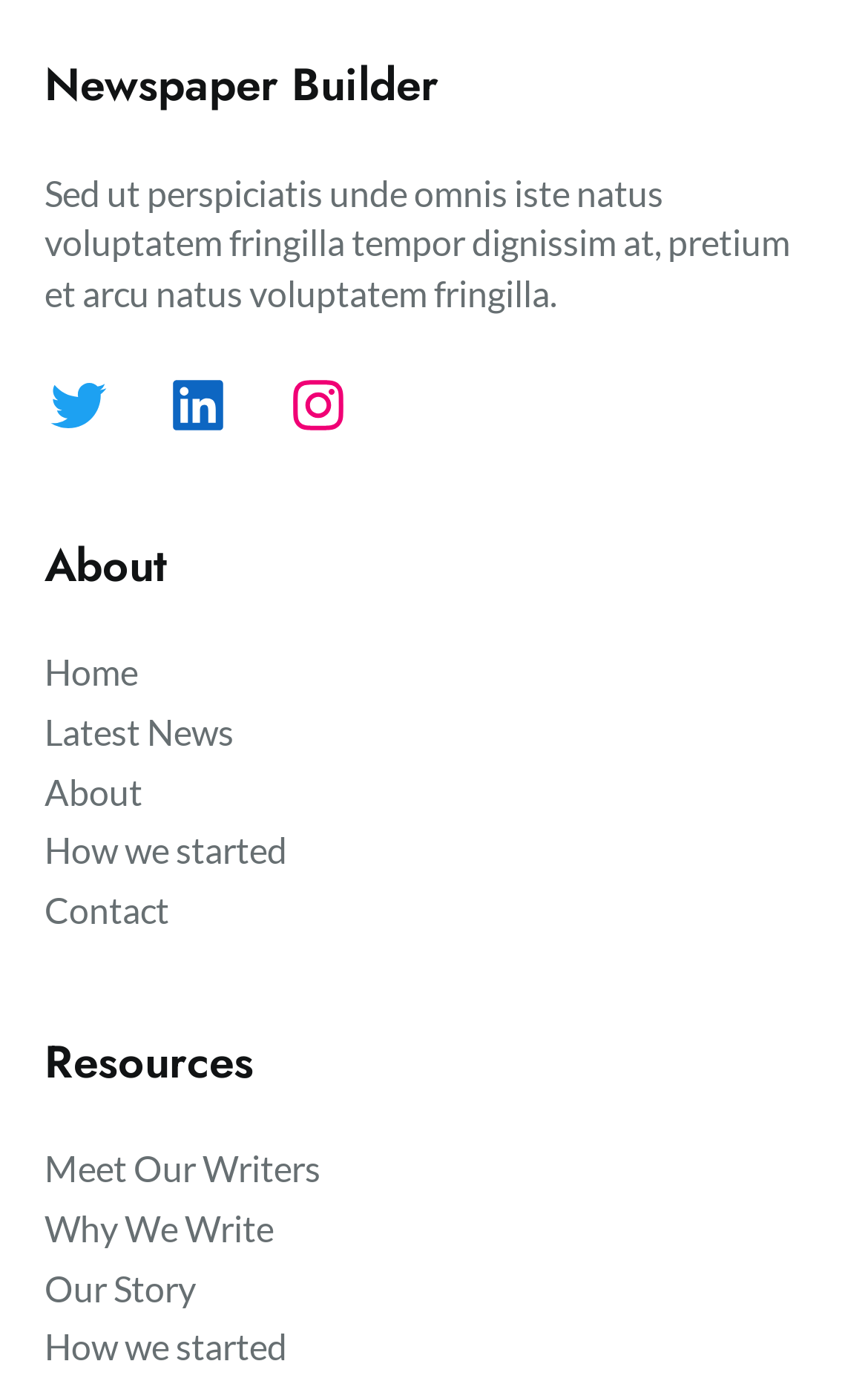How many headings are available on the webpage?
Based on the screenshot, provide a one-word or short-phrase response.

3